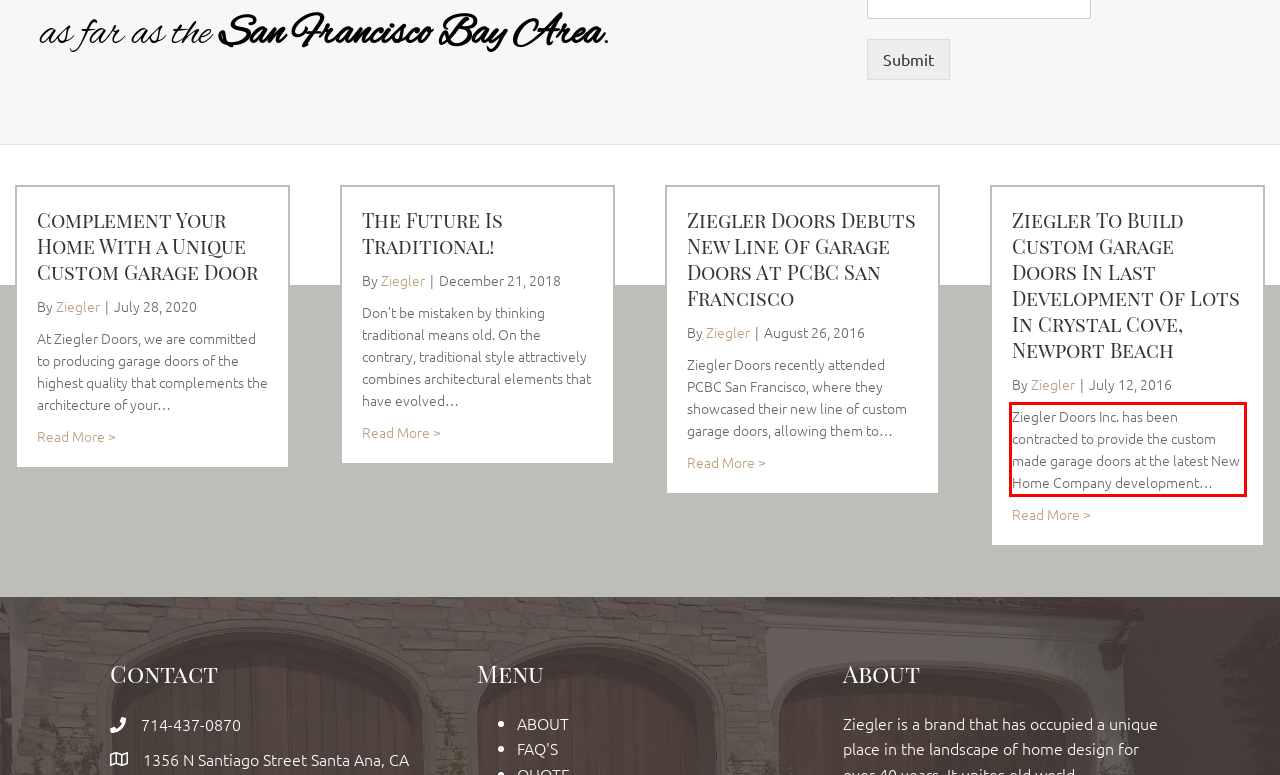View the screenshot of the webpage and identify the UI element surrounded by a red bounding box. Extract the text contained within this red bounding box.

Ziegler Doors Inc. has been contracted to provide the custom made garage doors at the latest New Home Company development…